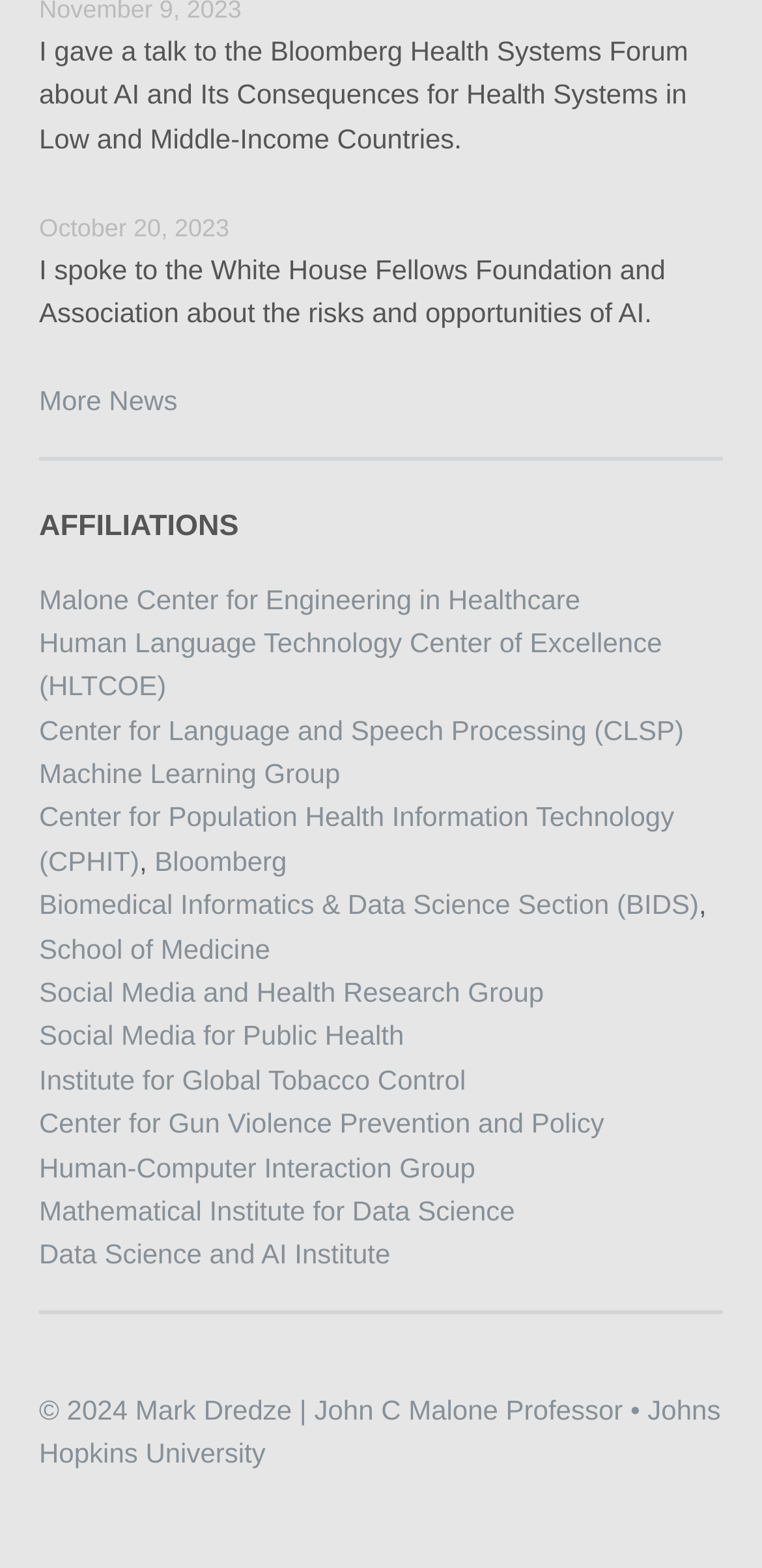Please identify the bounding box coordinates of the region to click in order to complete the task: "view more news". The coordinates must be four float numbers between 0 and 1, specified as [left, top, right, bottom].

[0.051, 0.246, 0.233, 0.265]